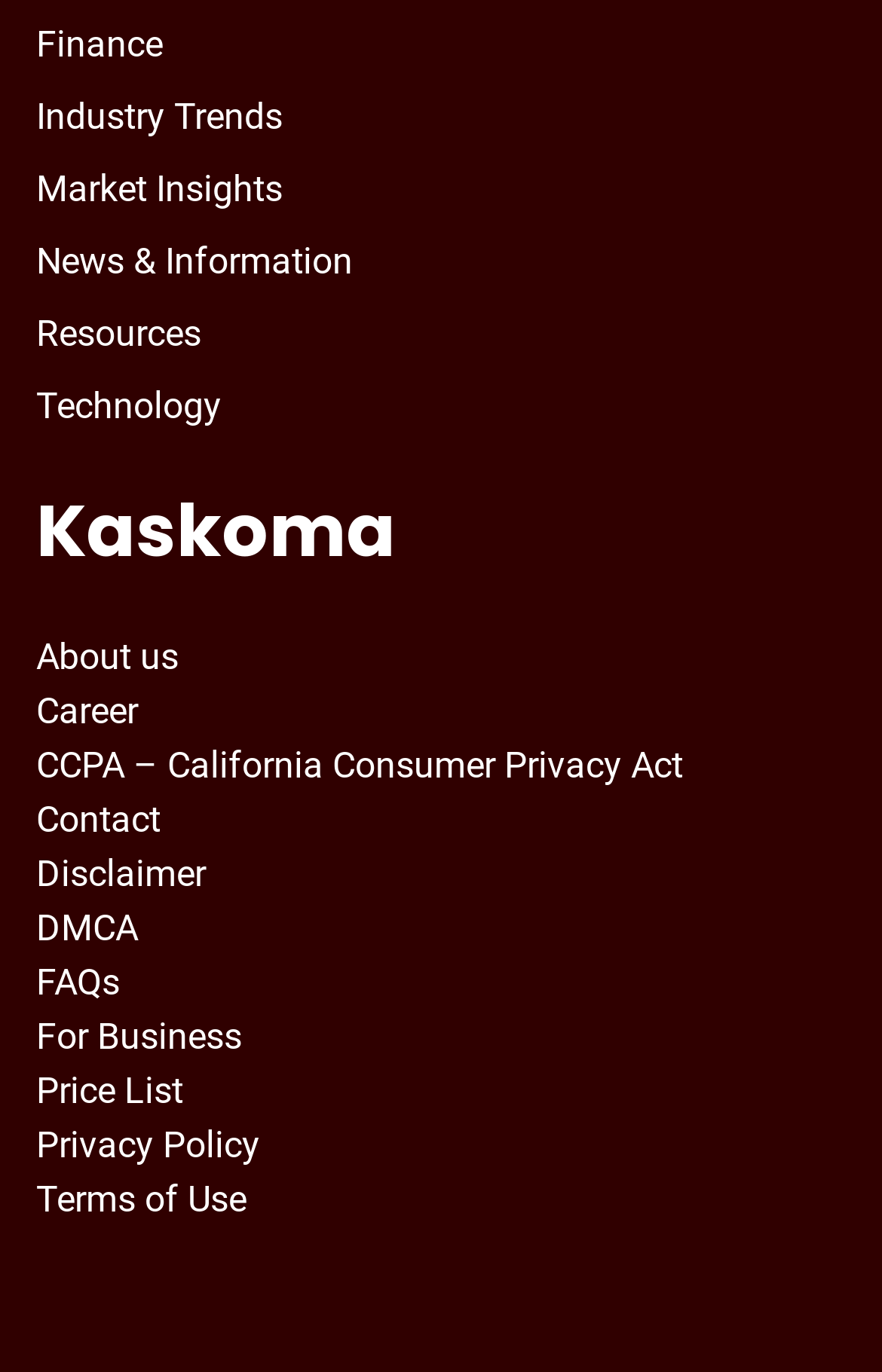Please answer the following question using a single word or phrase: 
How many links are there under the main heading?

14